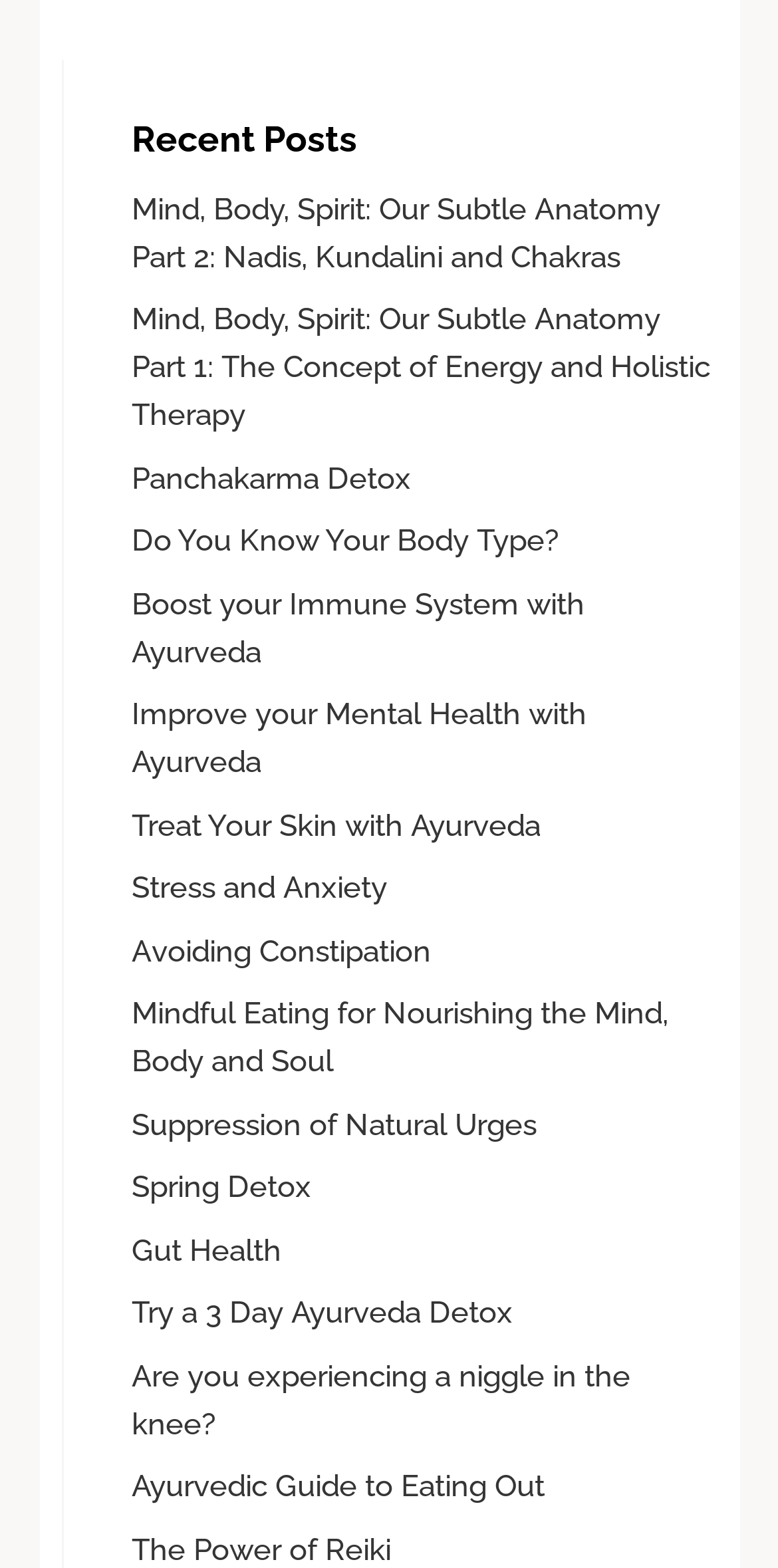Please provide a brief answer to the following inquiry using a single word or phrase:
What is the title of the first article link?

Mind, Body, Spirit: Our Subtle Anatomy Part 2: Nadis, Kundalini and Chakras